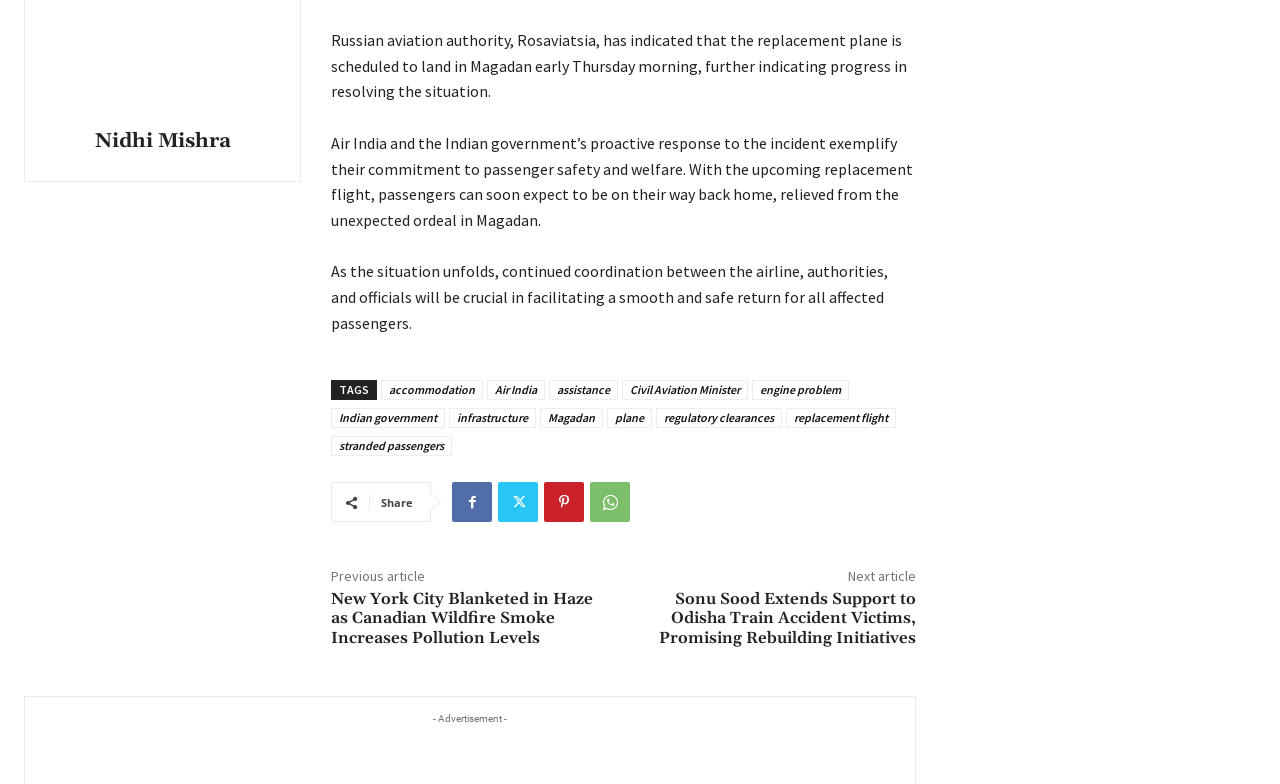Provide the bounding box coordinates for the UI element that is described by this text: "stranded passengers". The coordinates should be in the form of four float numbers between 0 and 1: [left, top, right, bottom].

[0.259, 0.556, 0.353, 0.582]